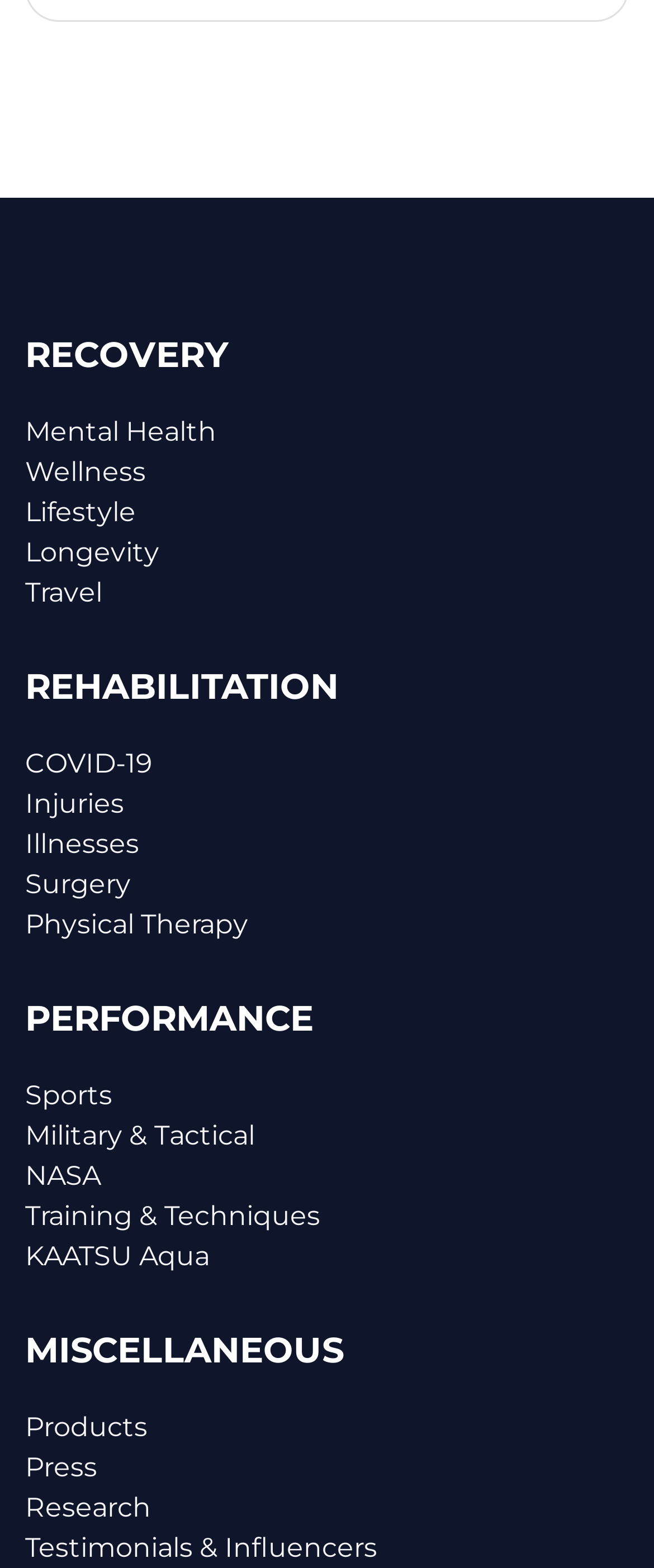Please provide a one-word or phrase answer to the question: 
How many links are under the PERFORMANCE category?

5